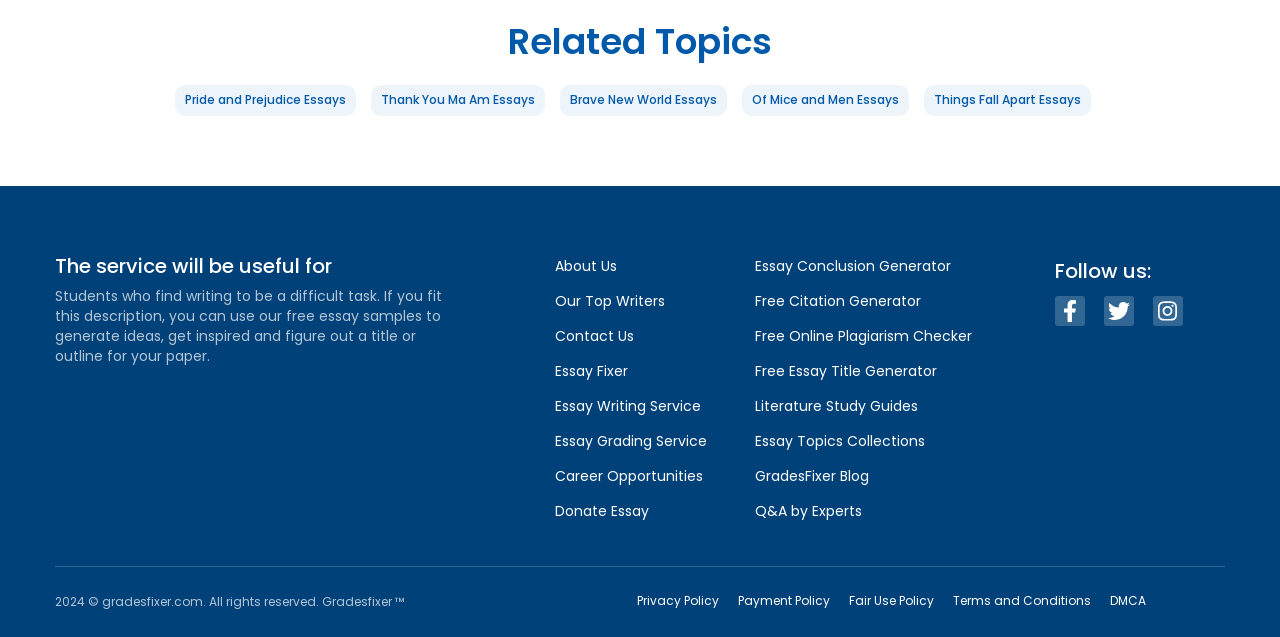Can you find the bounding box coordinates for the element to click on to achieve the instruction: "Follow us on Facebook"?

[0.824, 0.464, 0.848, 0.511]